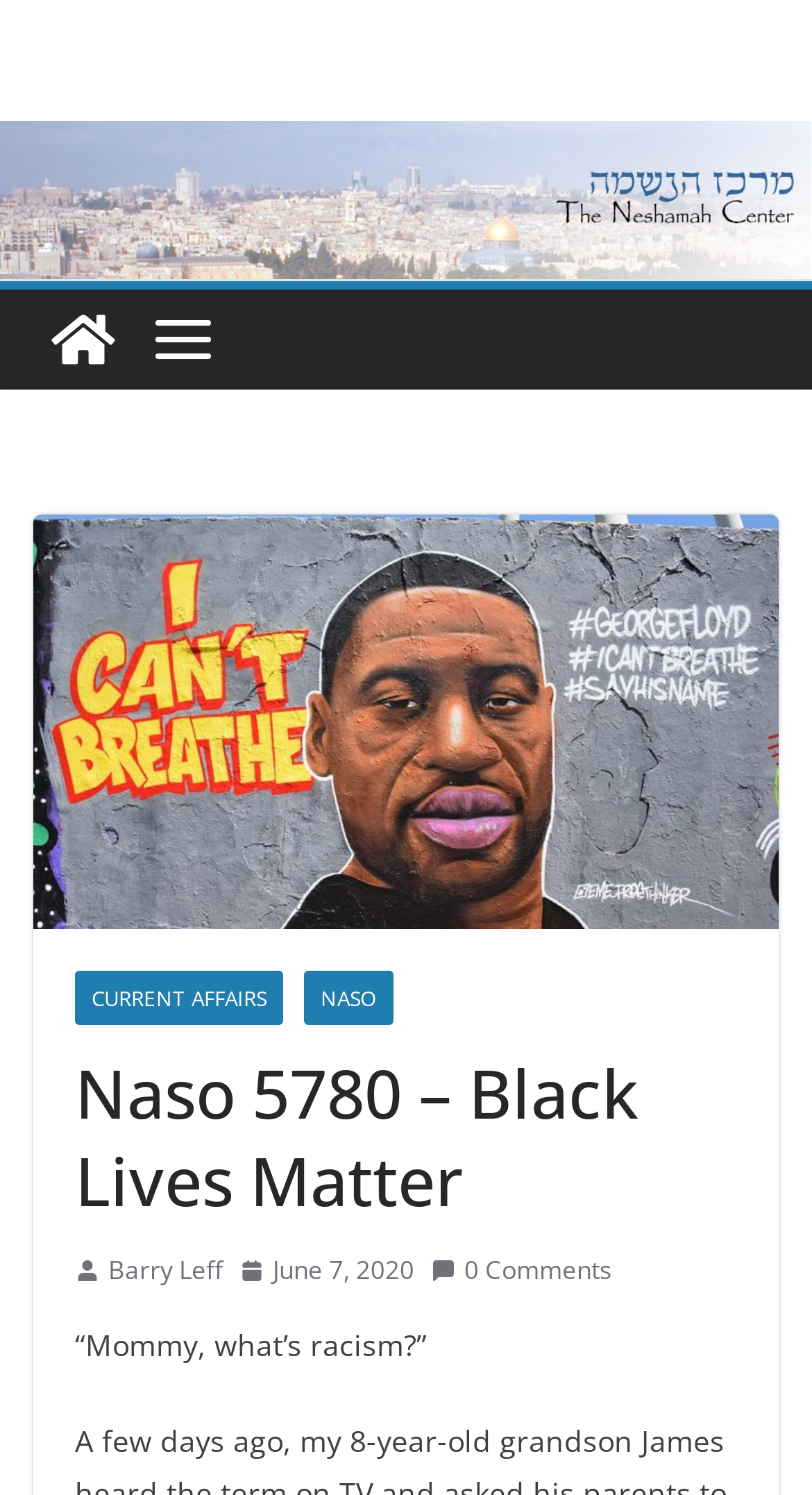Identify and provide the bounding box for the element described by: "Naso".

[0.374, 0.65, 0.485, 0.686]